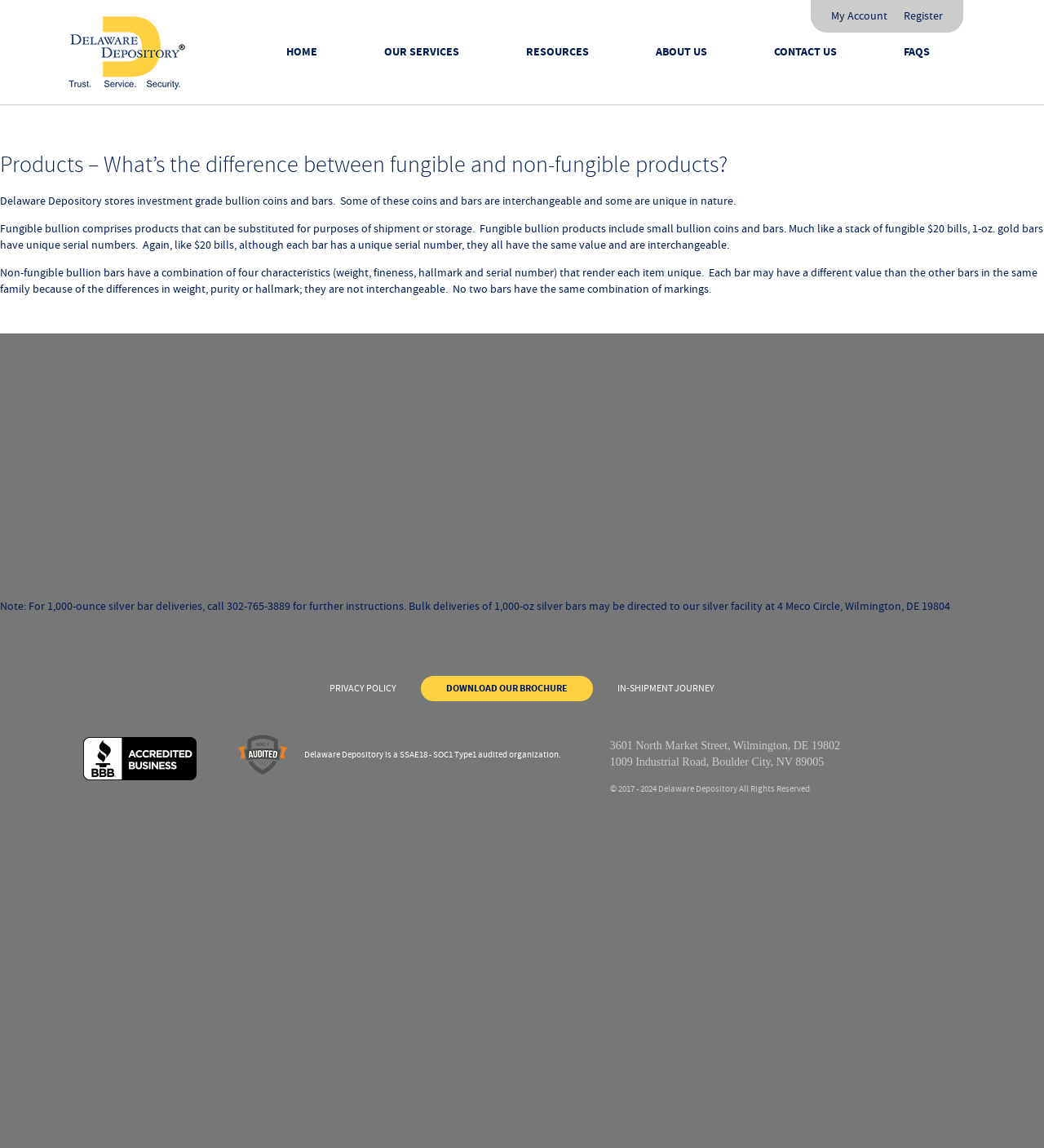Highlight the bounding box coordinates of the element you need to click to perform the following instruction: "Click RESOURCES."

[0.023, 0.173, 0.977, 0.202]